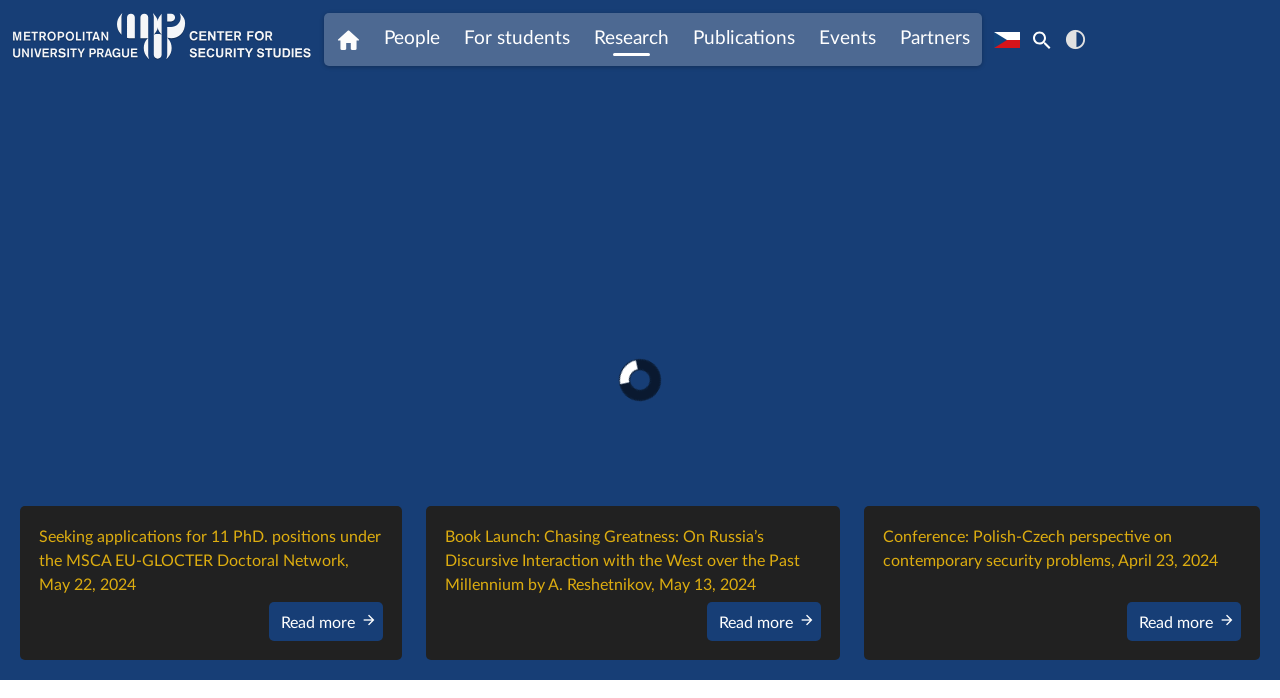Provide a one-word or one-phrase answer to the question:
What is the first menu item?

C4SS